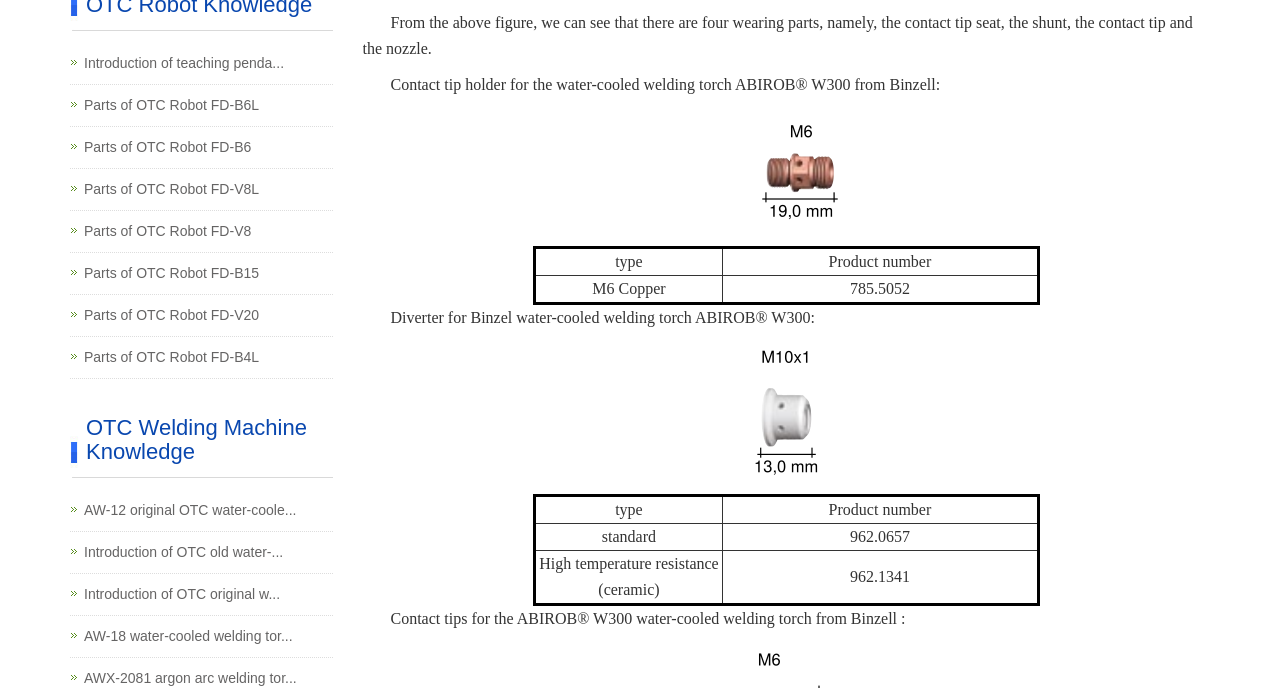Determine the bounding box coordinates of the clickable region to follow the instruction: "Click the link to learn about parts of OTC Robot FD-B6L".

[0.066, 0.138, 0.202, 0.169]